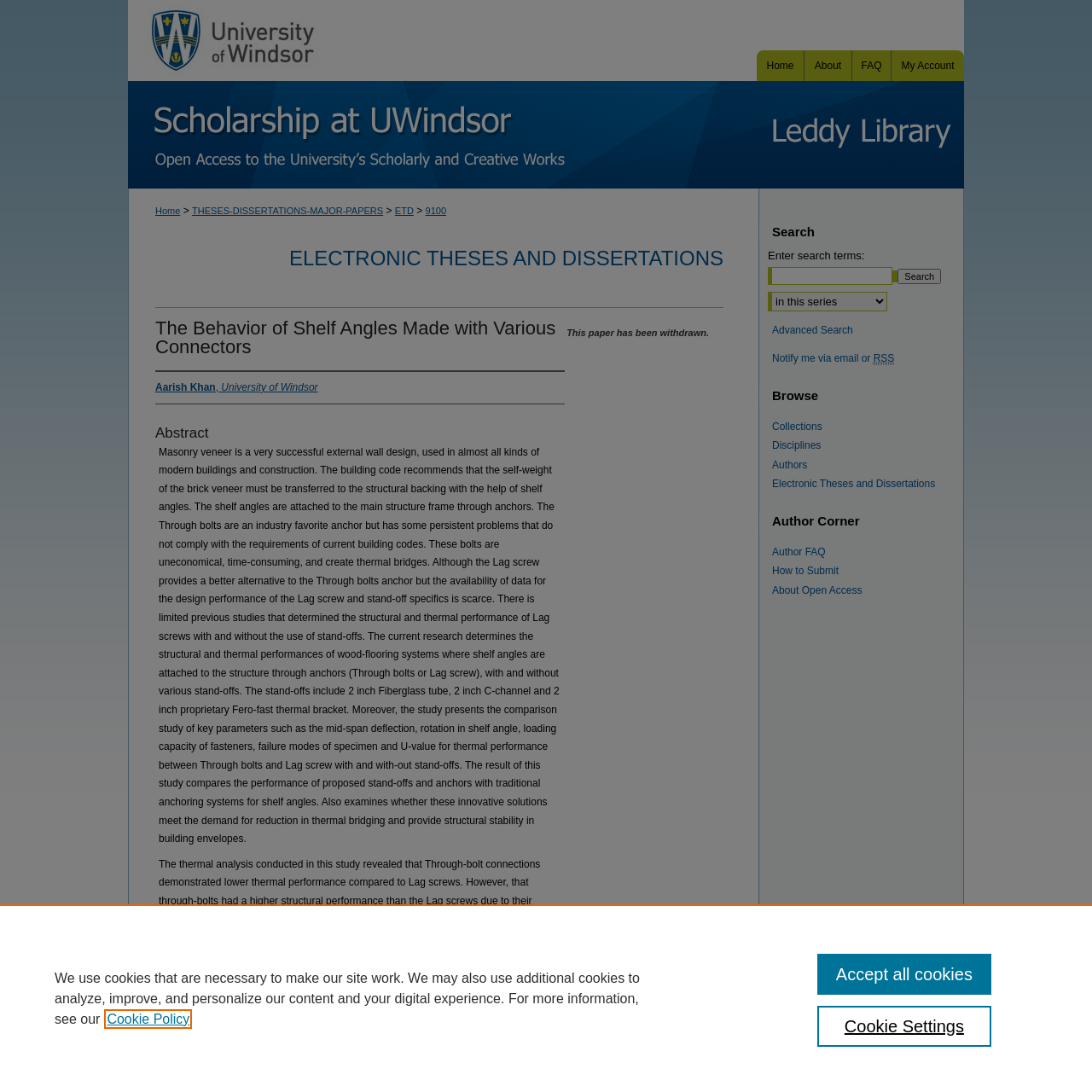Using the element description: "Aarish Khan, University of Windsor", determine the bounding box coordinates. The coordinates should be in the format [left, top, right, bottom], with values between 0 and 1.

[0.142, 0.349, 0.291, 0.36]